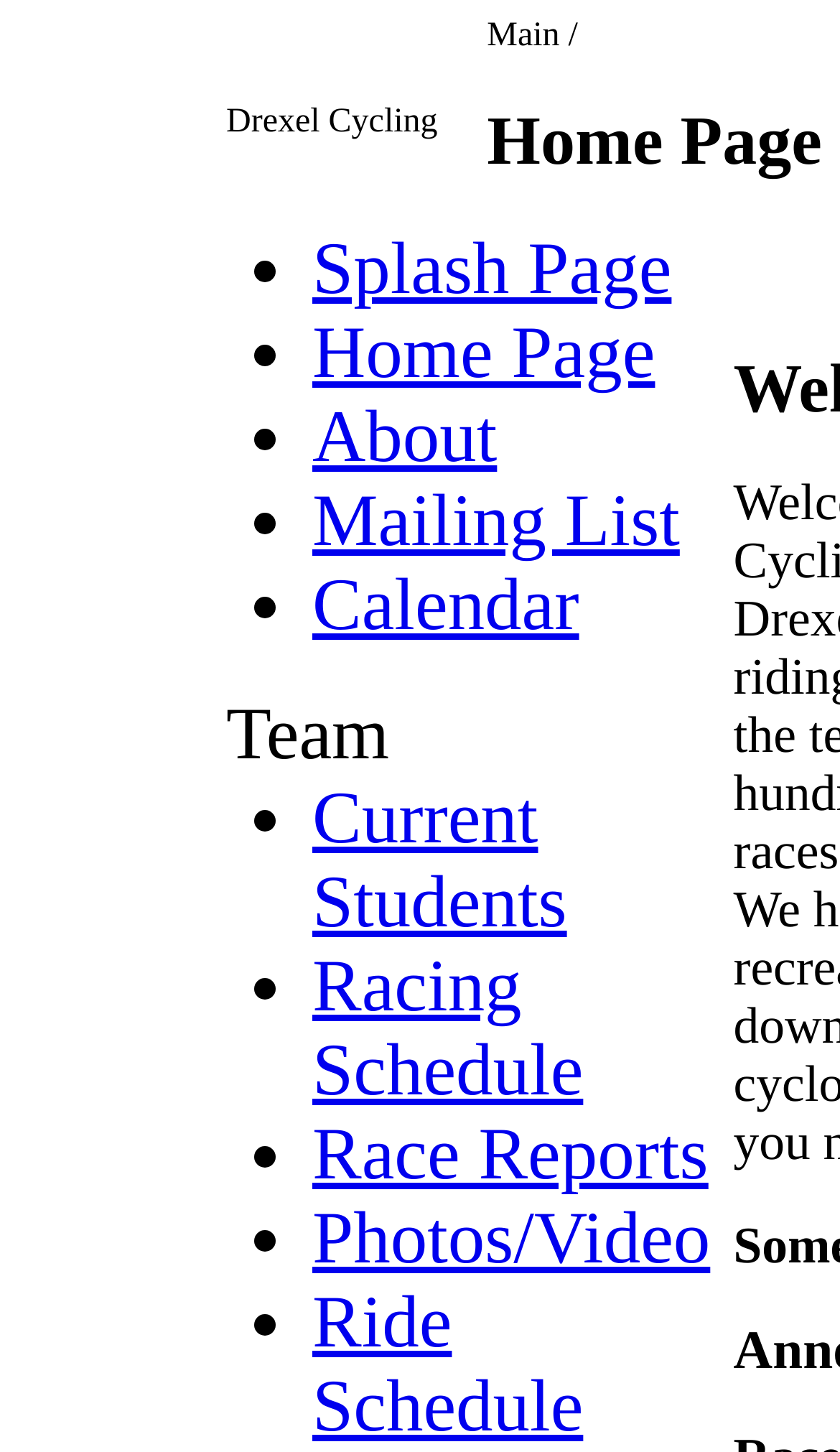Answer the following query with a single word or phrase:
What is the purpose of the 'Ride Schedule' section?

To provide ride schedules